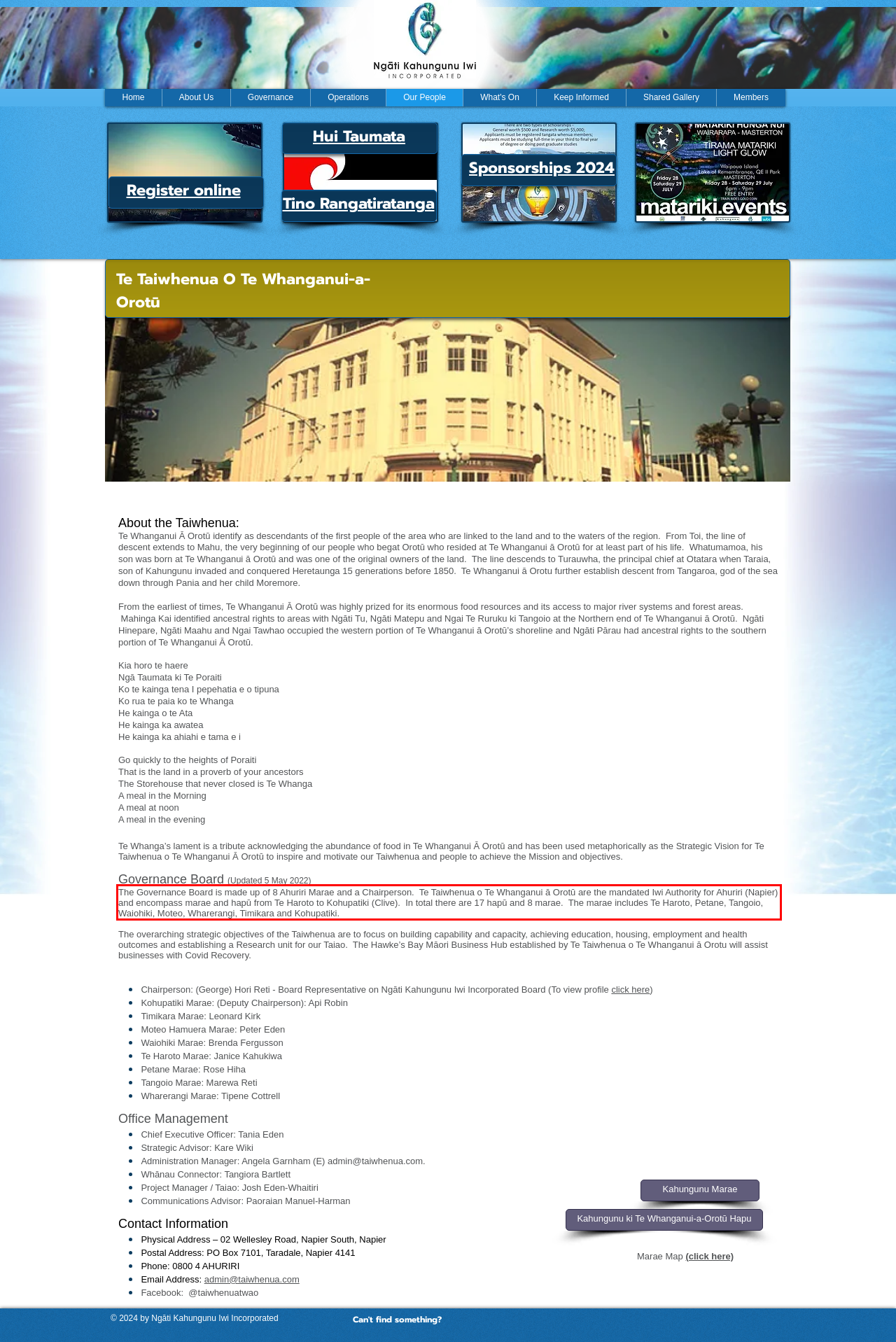Look at the webpage screenshot and recognize the text inside the red bounding box.

The Governance Board is made up of 8 Ahuriri Marae and a Chairperson. Te Taiwhenua o Te Whanganui ā Orotū are the mandated Iwi Authority for Ahuriri (Napier) and encompass marae and hapū from Te Haroto to Kohupatiki (Clive). In total there are 17 hapū and 8 marae. The marae includes Te Haroto, Petane, Tangoio, Waiohiki, Moteo, Wharerangi, Timikara and Kohupatiki.